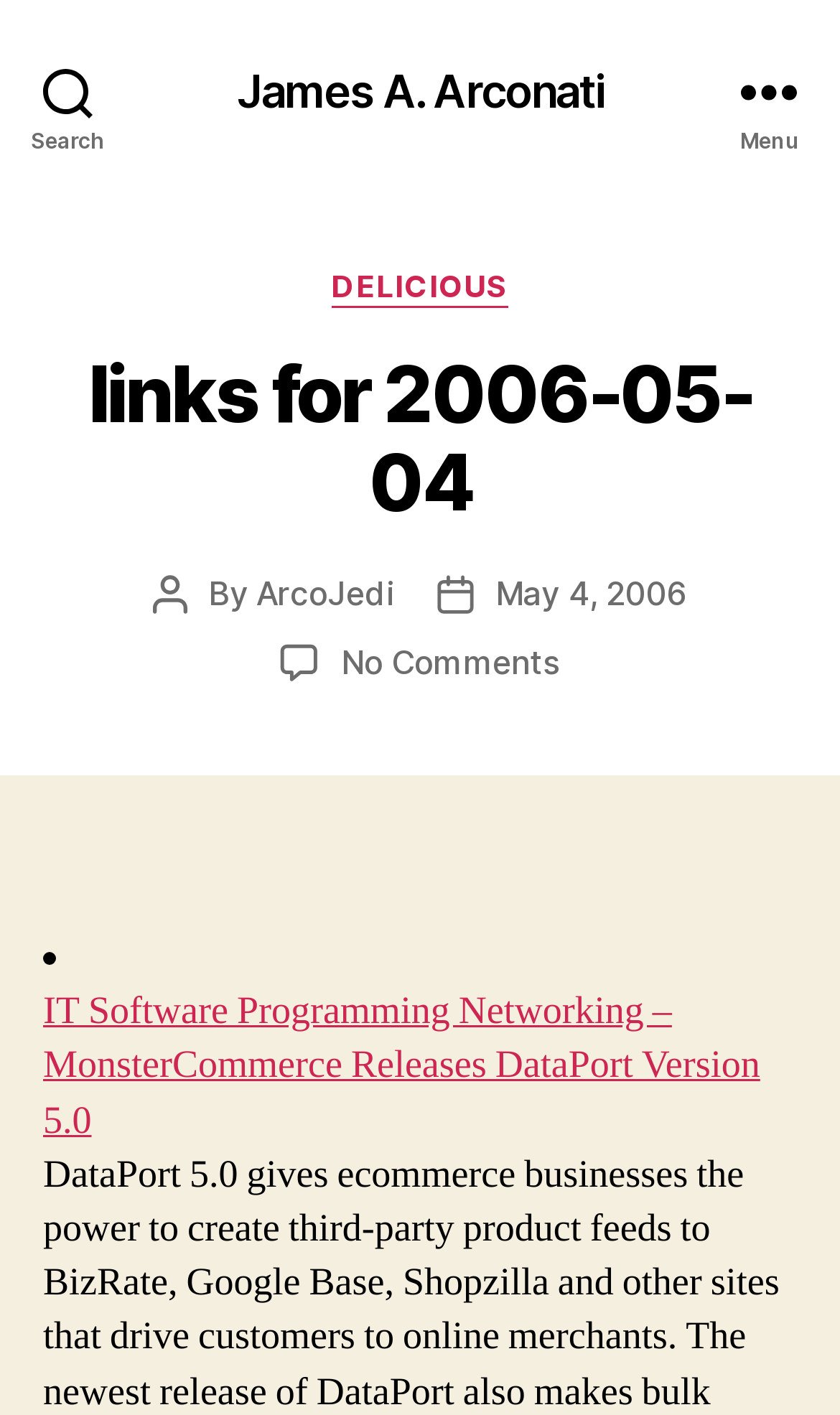Specify the bounding box coordinates for the region that must be clicked to perform the given instruction: "Open the menu".

[0.831, 0.0, 1.0, 0.128]